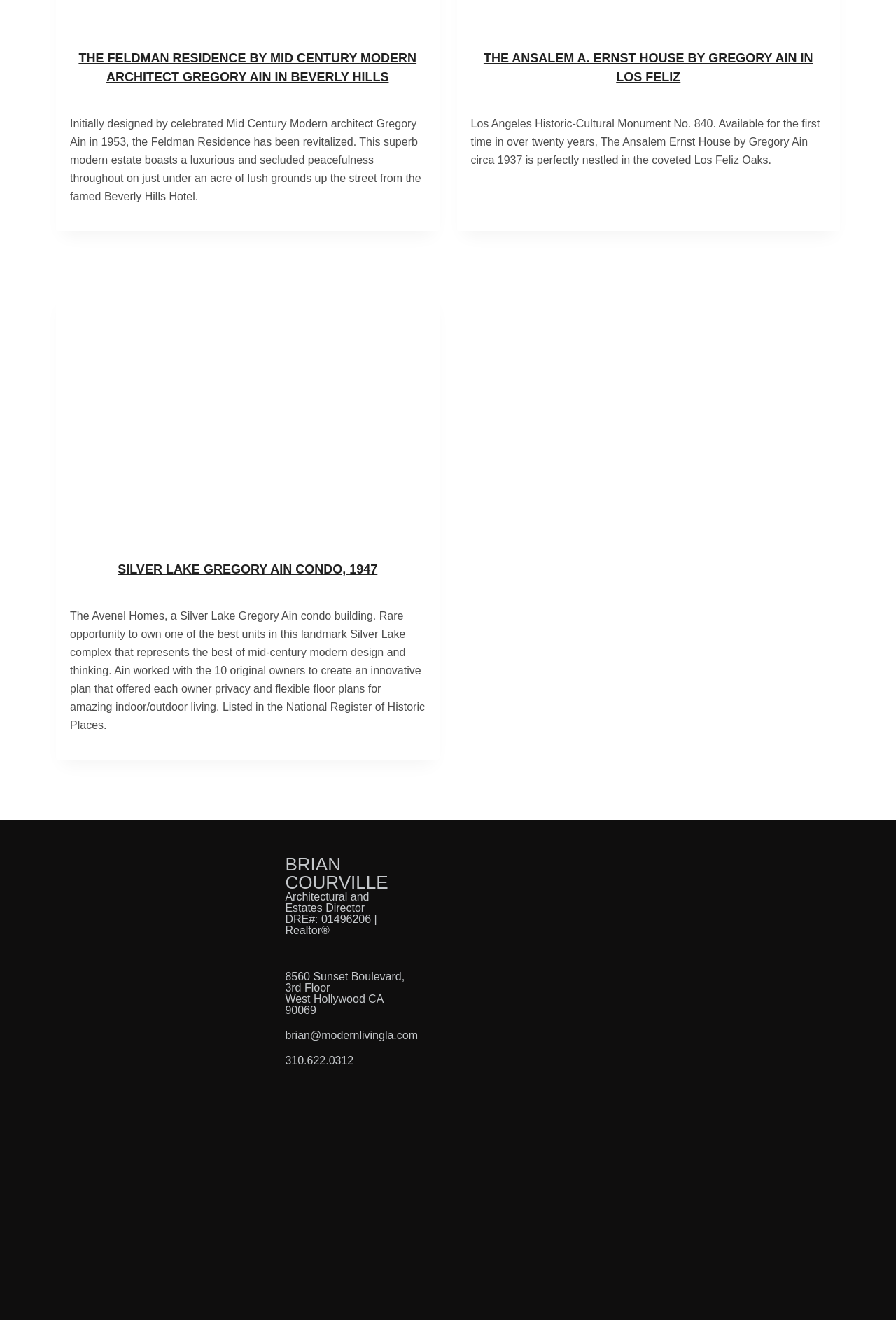What is the address of the real estate company?
Answer the question with a single word or phrase, referring to the image.

8560 Sunset Boulevard, 3rd Floor, West Hollywood CA 90069